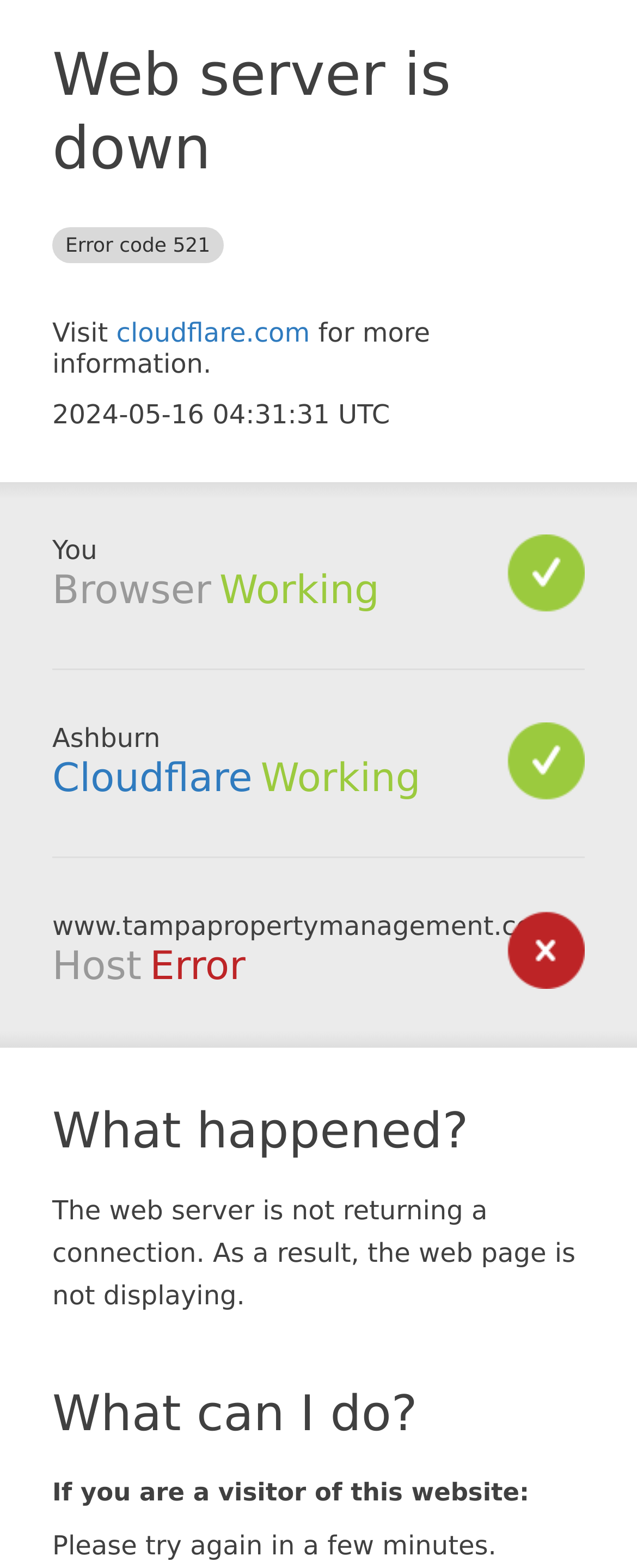Identify the bounding box coordinates for the UI element mentioned here: "Cloudflare". Provide the coordinates as four float values between 0 and 1, i.e., [left, top, right, bottom].

[0.082, 0.482, 0.396, 0.511]